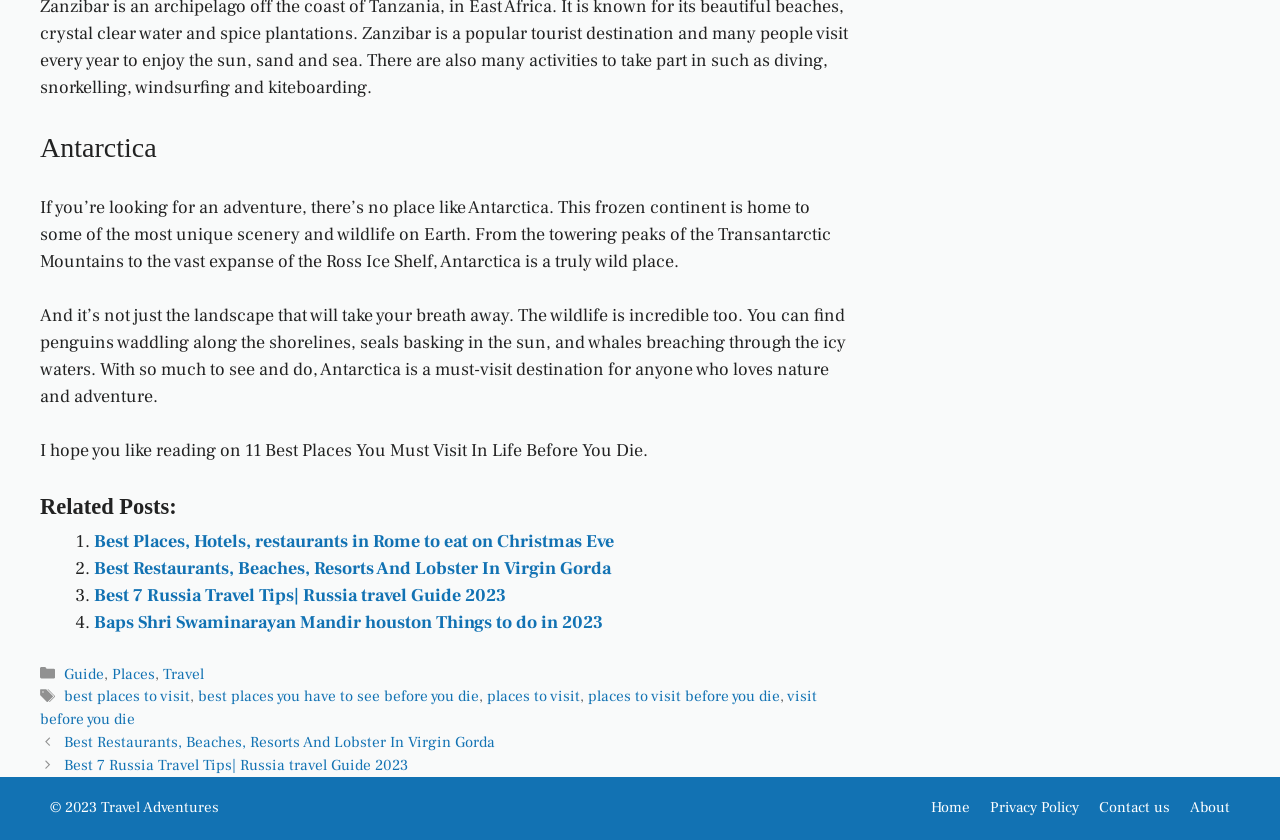Can you find the bounding box coordinates for the element to click on to achieve the instruction: "Explore 'Places to visit before you die'"?

[0.46, 0.817, 0.61, 0.841]